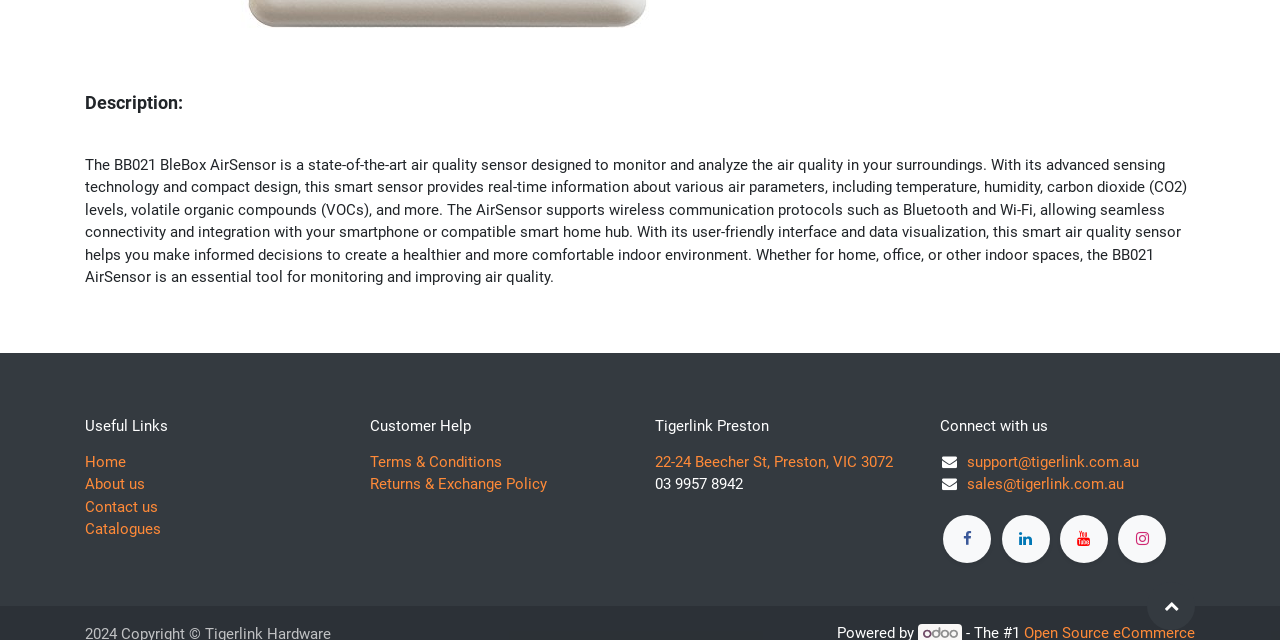Determine the bounding box coordinates (top-left x, top-left y, bottom-right x, bottom-right y) of the UI element described in the following text: Returns & Exchange Policy

[0.289, 0.742, 0.427, 0.77]